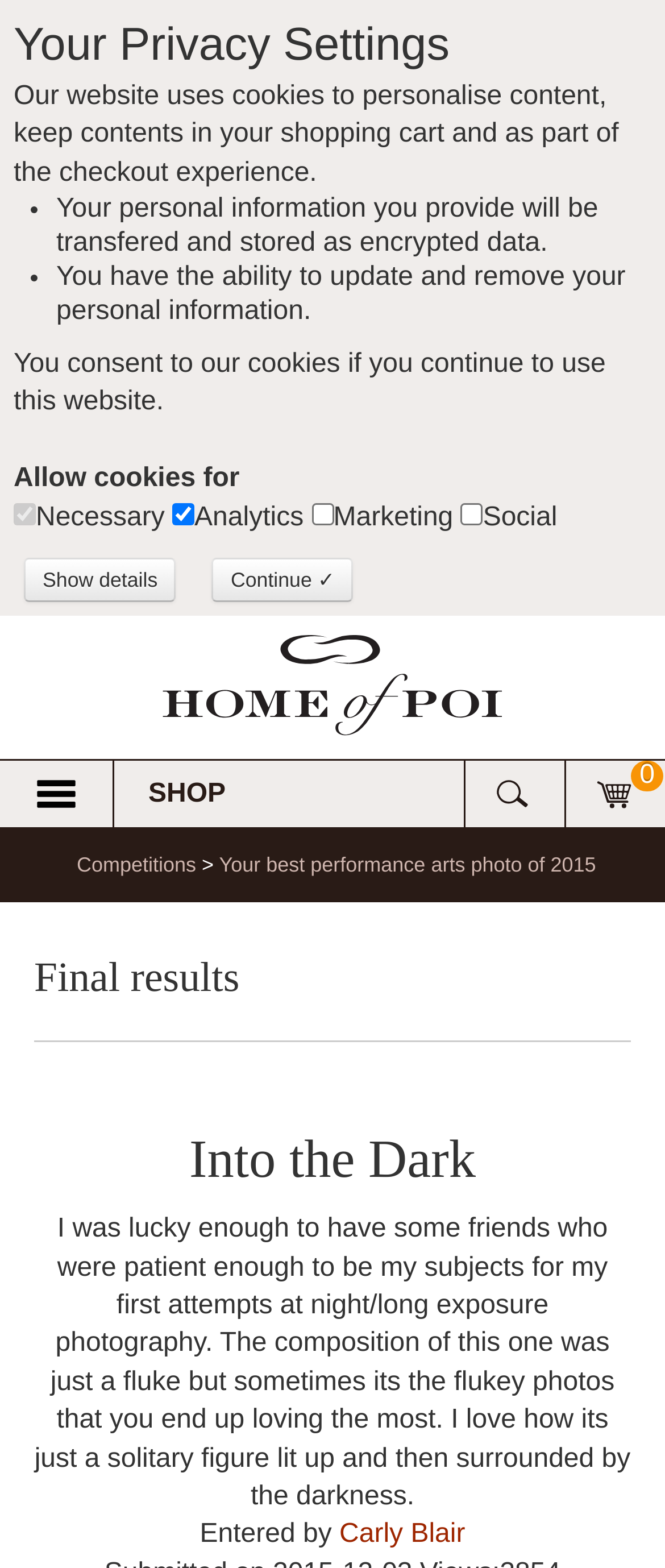Look at the image and give a detailed response to the following question: Who entered the competition?

The person who entered the competition is Carly Blair, which is mentioned in the link element with text 'Carly Blair' at the bottom of the page.